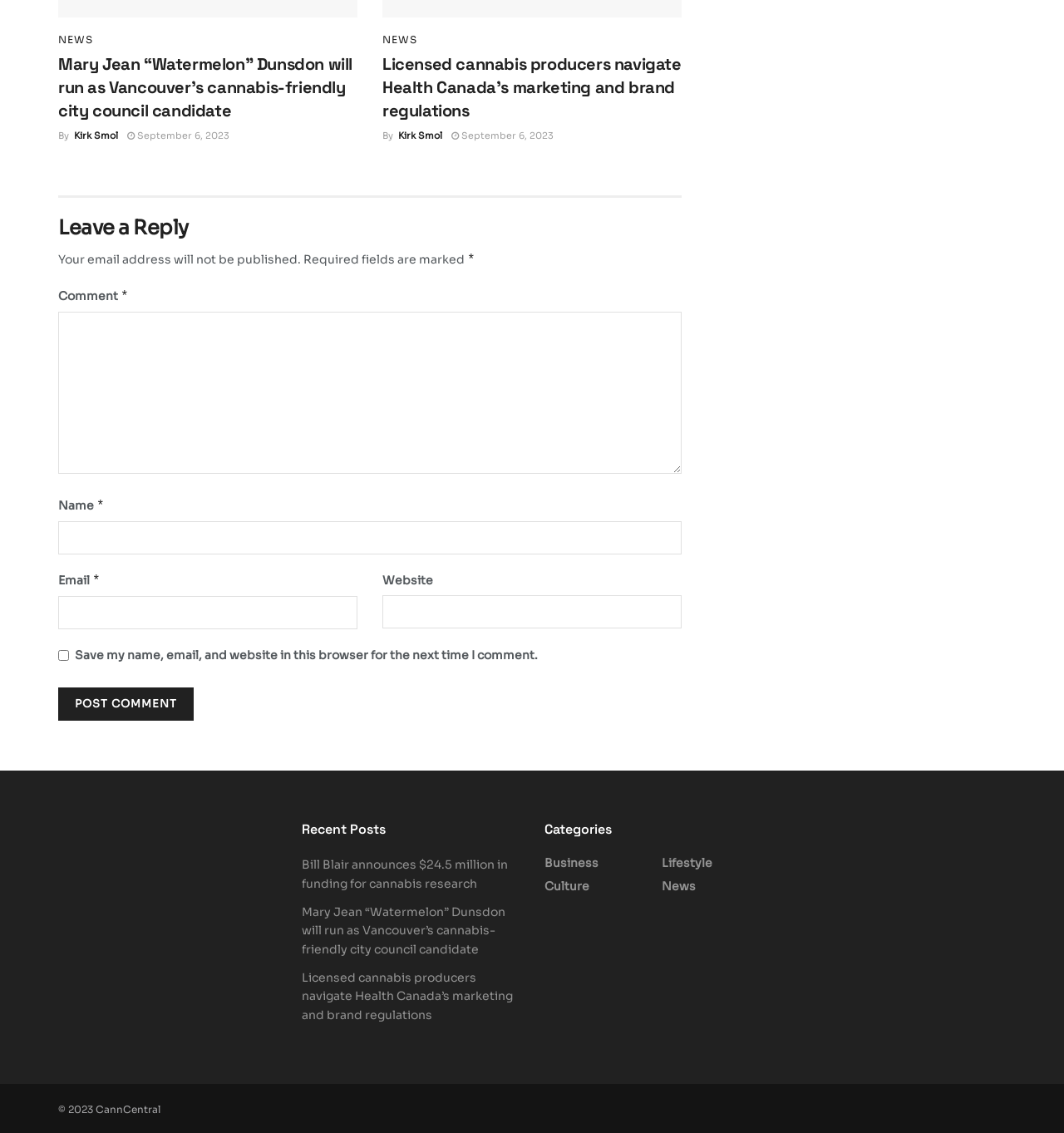Please identify the bounding box coordinates for the region that you need to click to follow this instruction: "Leave a comment".

[0.055, 0.254, 0.113, 0.268]